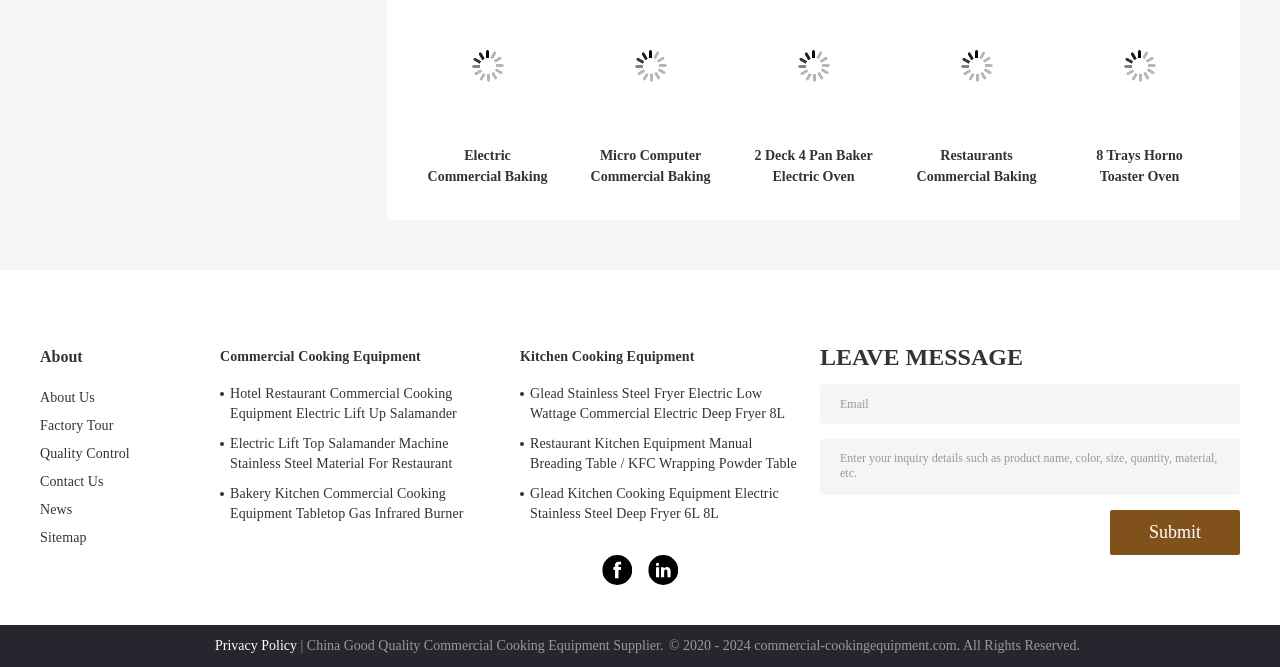Show the bounding box coordinates for the HTML element described as: "Sitemap".

[0.031, 0.794, 0.068, 0.817]